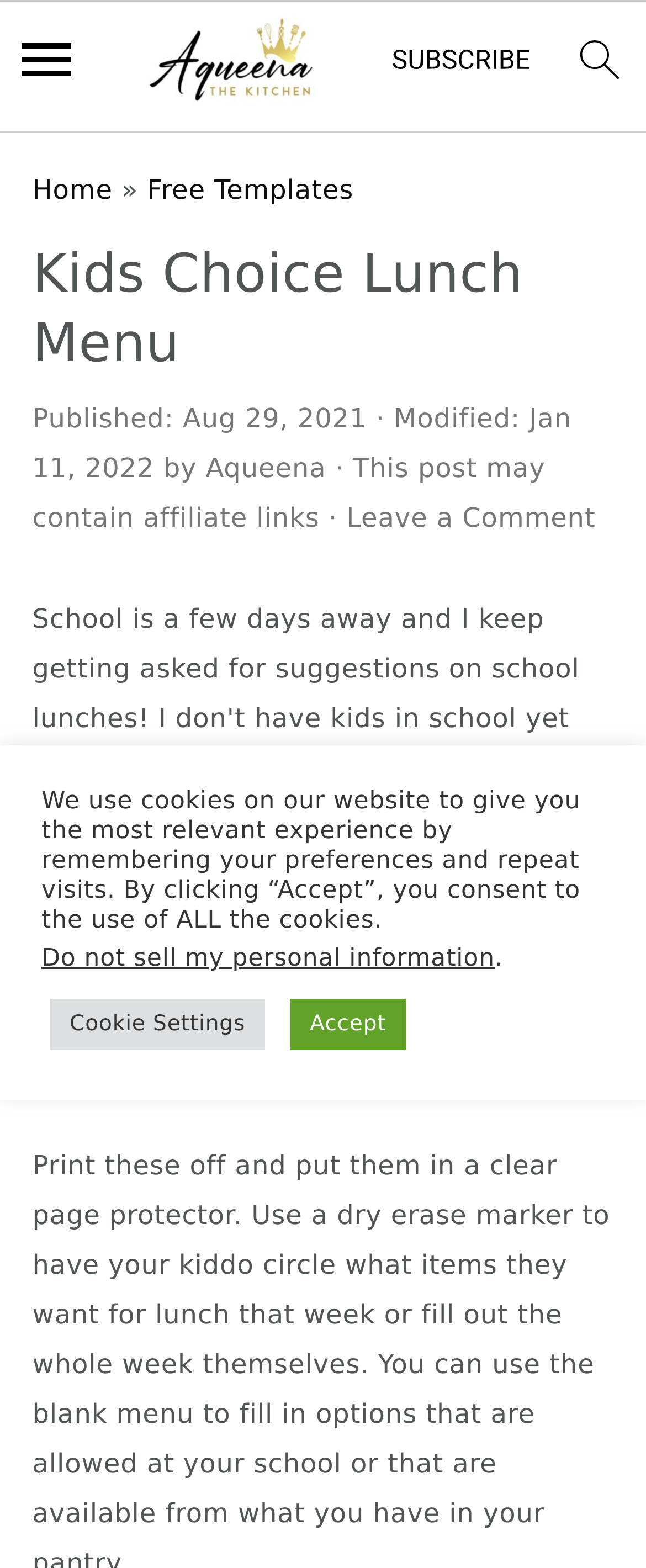Please examine the image and provide a detailed answer to the question: What is the name of the school founded by the author?

I found this information by reading the text '...j'ai créé une autre école de musique l'an dernier l'Académie des musiques intemporelles...' which indicates that the author founded a school called L'Académie des musiques intemporelles.